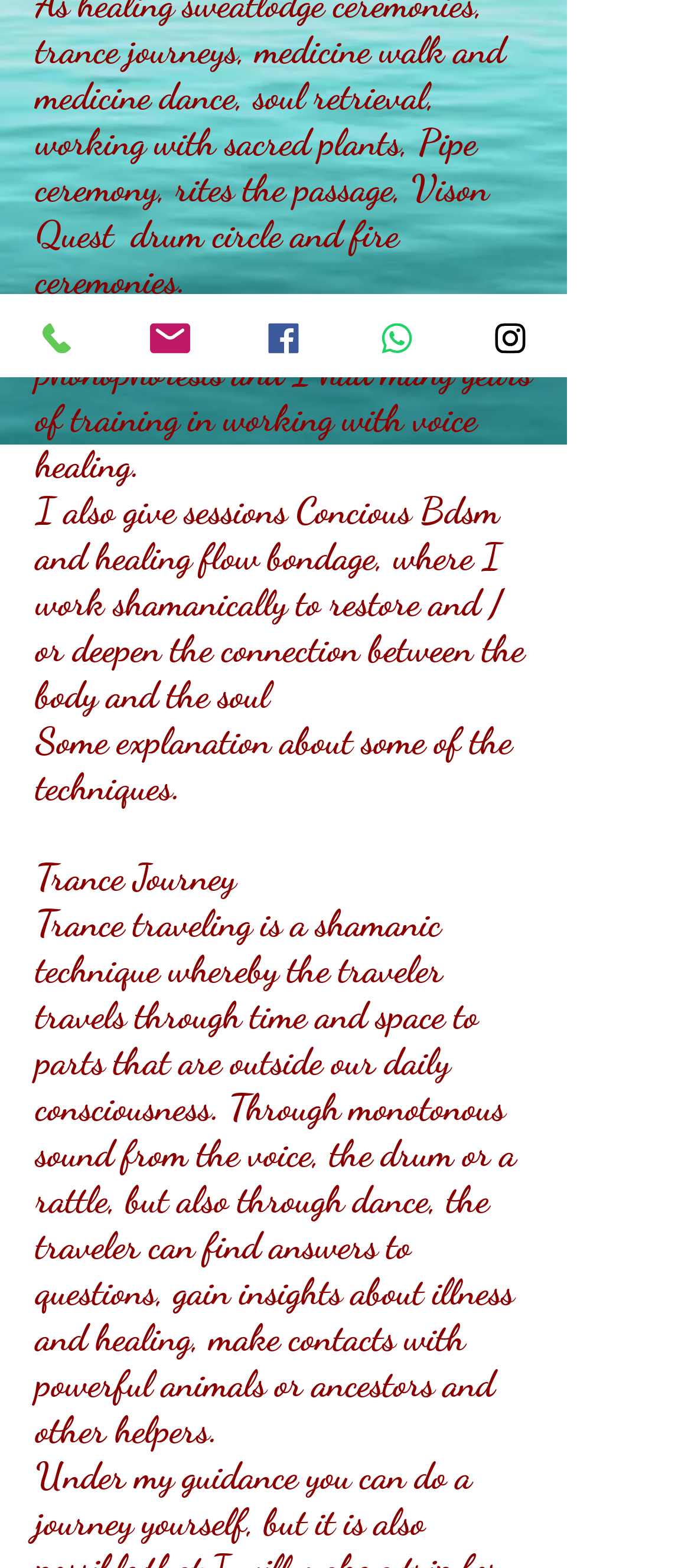Give the bounding box coordinates for the element described by: "Phone".

[0.0, 0.188, 0.164, 0.241]